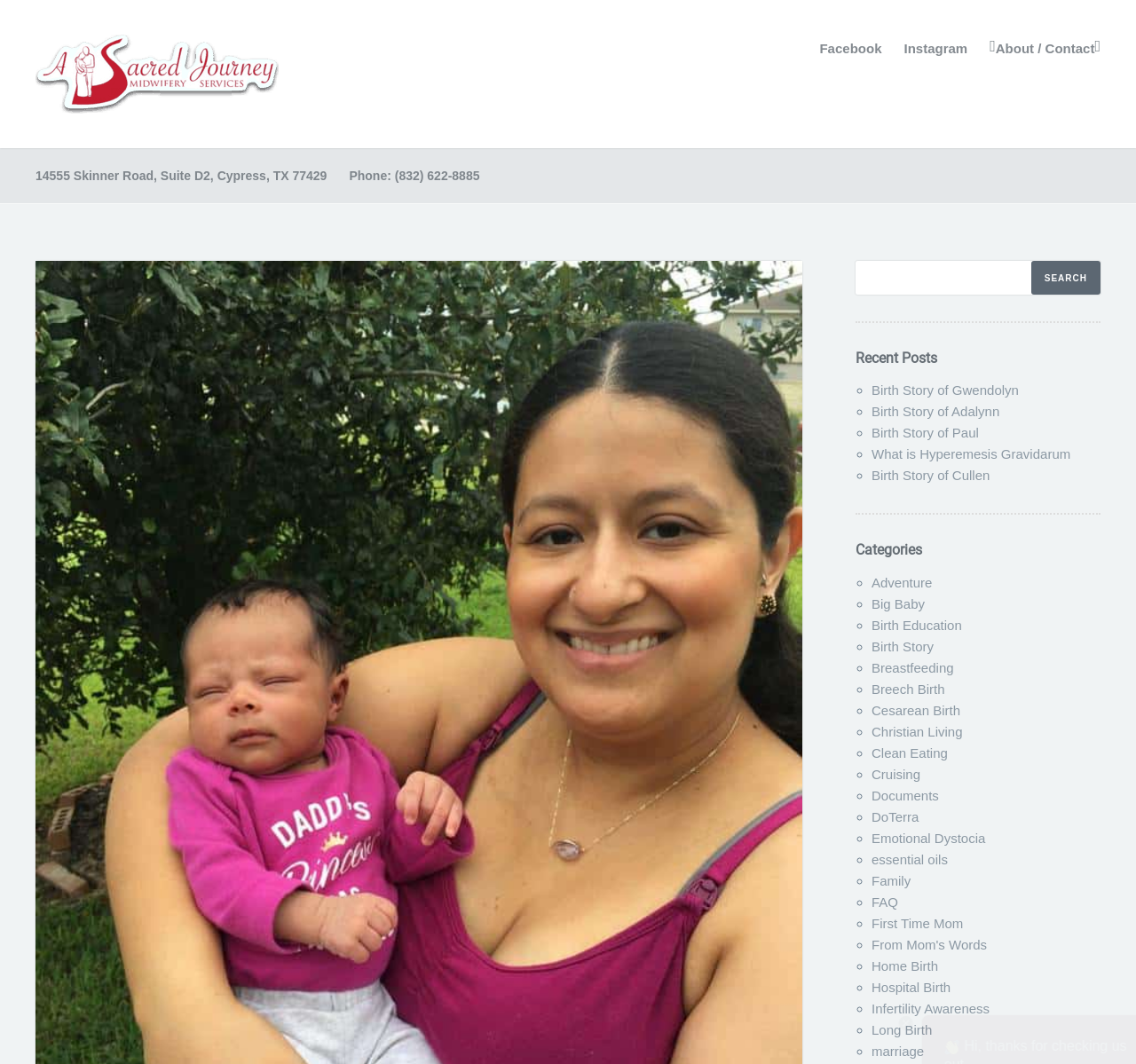Bounding box coordinates are specified in the format (top-left x, top-left y, bottom-right x, bottom-right y). All values are floating point numbers bounded between 0 and 1. Please provide the bounding box coordinate of the region this sentence describes: Facebook

[0.721, 0.032, 0.796, 0.069]